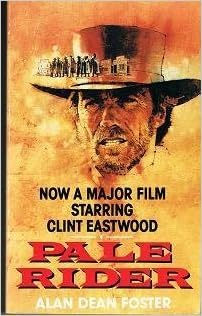Explain all the elements you observe in the image.

The image features the cover of the book "Pale Rider," written by Alan Dean Foster. This edition prominently highlights its connection to the film adaptation featuring Clint Eastwood, stating "NOW A MAJOR FILM STARRING CLINT EASTWOOD" near the top. The cover art depicts a rugged, bearded figure wearing a wide-brimmed cowboy hat, exuding a strong, forceful presence indicative of the Western genre. The color palette consists of warm tones with a sandy yellow background that enhances the dramatic imagery, while the title "PALE RIDER" is displayed prominently in bold red letters, making it a striking focal point of the design. The overall aesthetic captures the essence of classic Western narratives, appealing to both readers and movie enthusiasts alike.